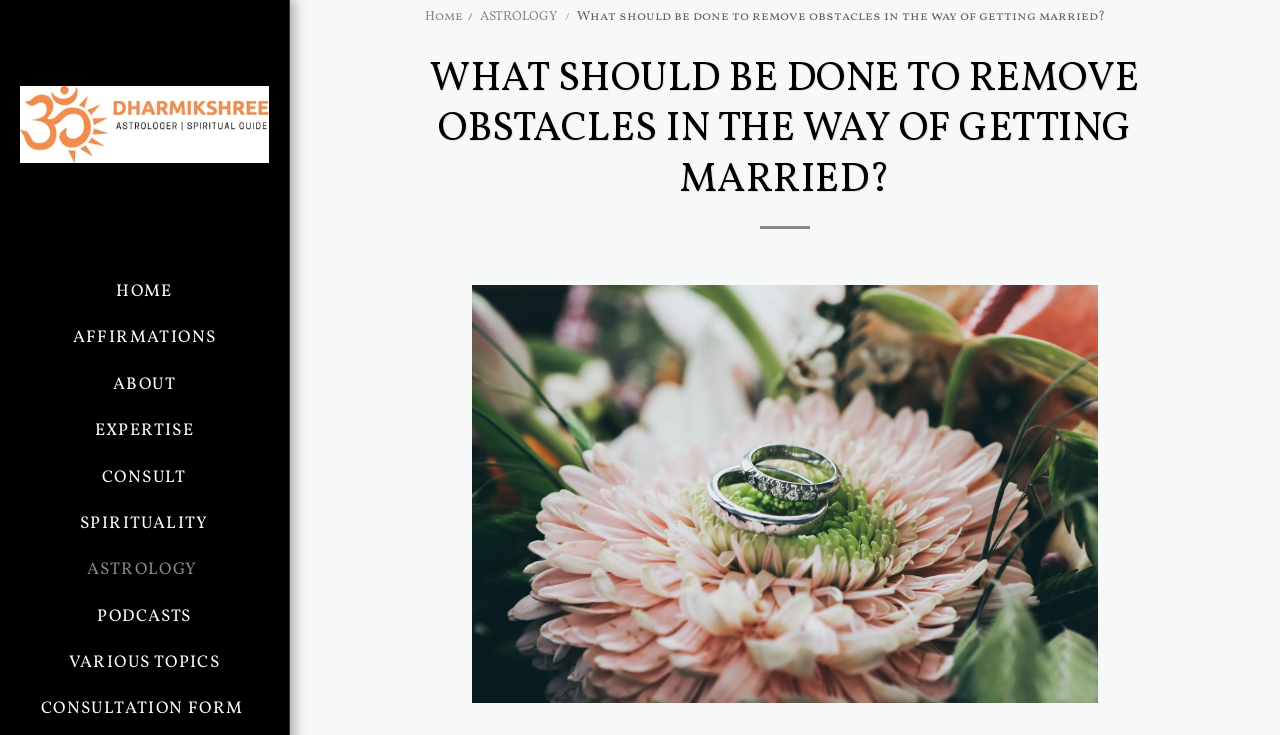Determine the bounding box coordinates of the area to click in order to meet this instruction: "click the HOME link".

[0.091, 0.372, 0.135, 0.423]